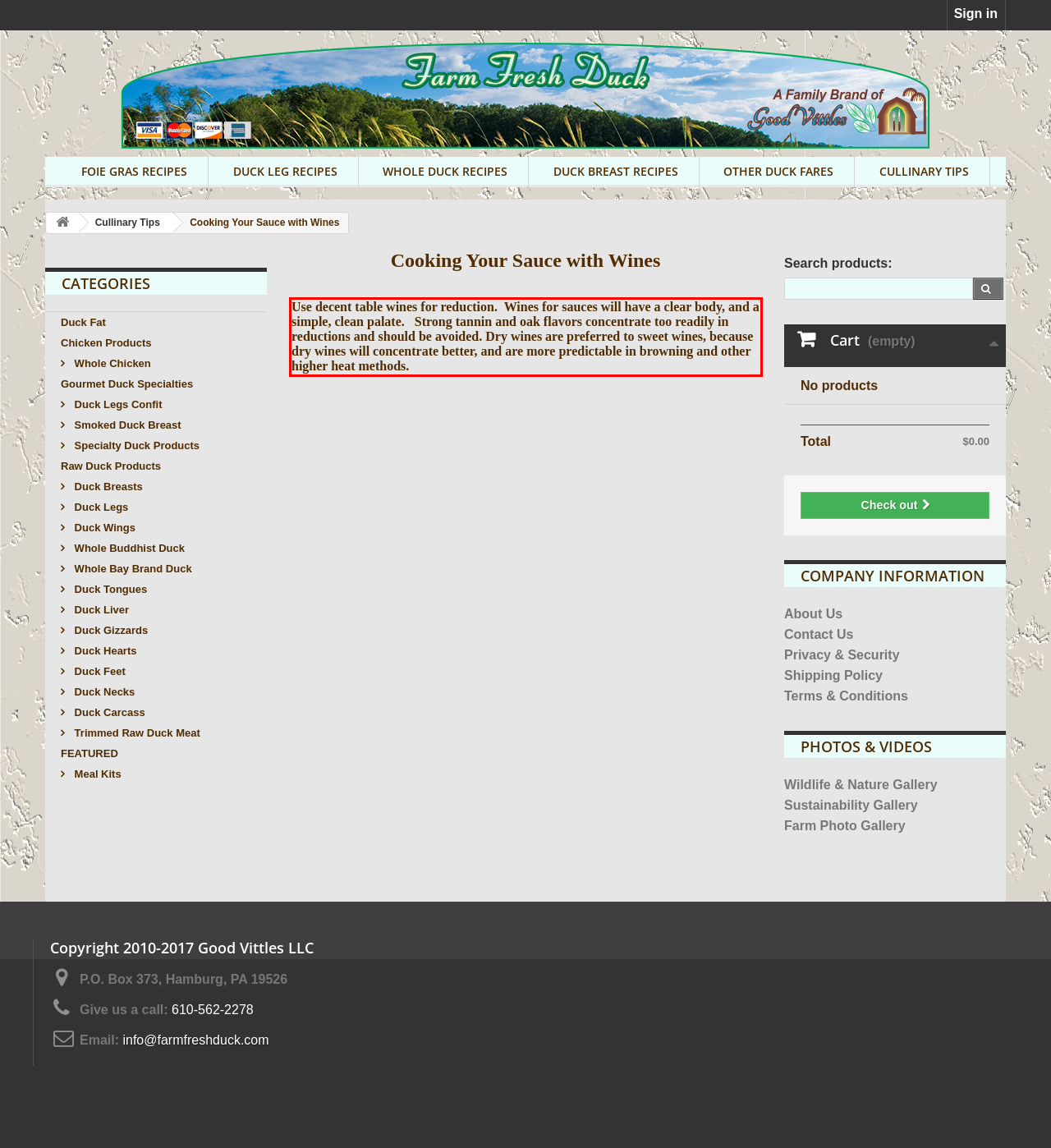With the provided screenshot of a webpage, locate the red bounding box and perform OCR to extract the text content inside it.

Use decent table wines for reduction. Wines for sauces will have a clear body, and a simple, clean palate. Strong tannin and oak flavors concentrate too readily in reductions and should be avoided. Dry wines are preferred to sweet wines, because dry wines will concentrate better, and are more predictable in browning and other higher heat methods.